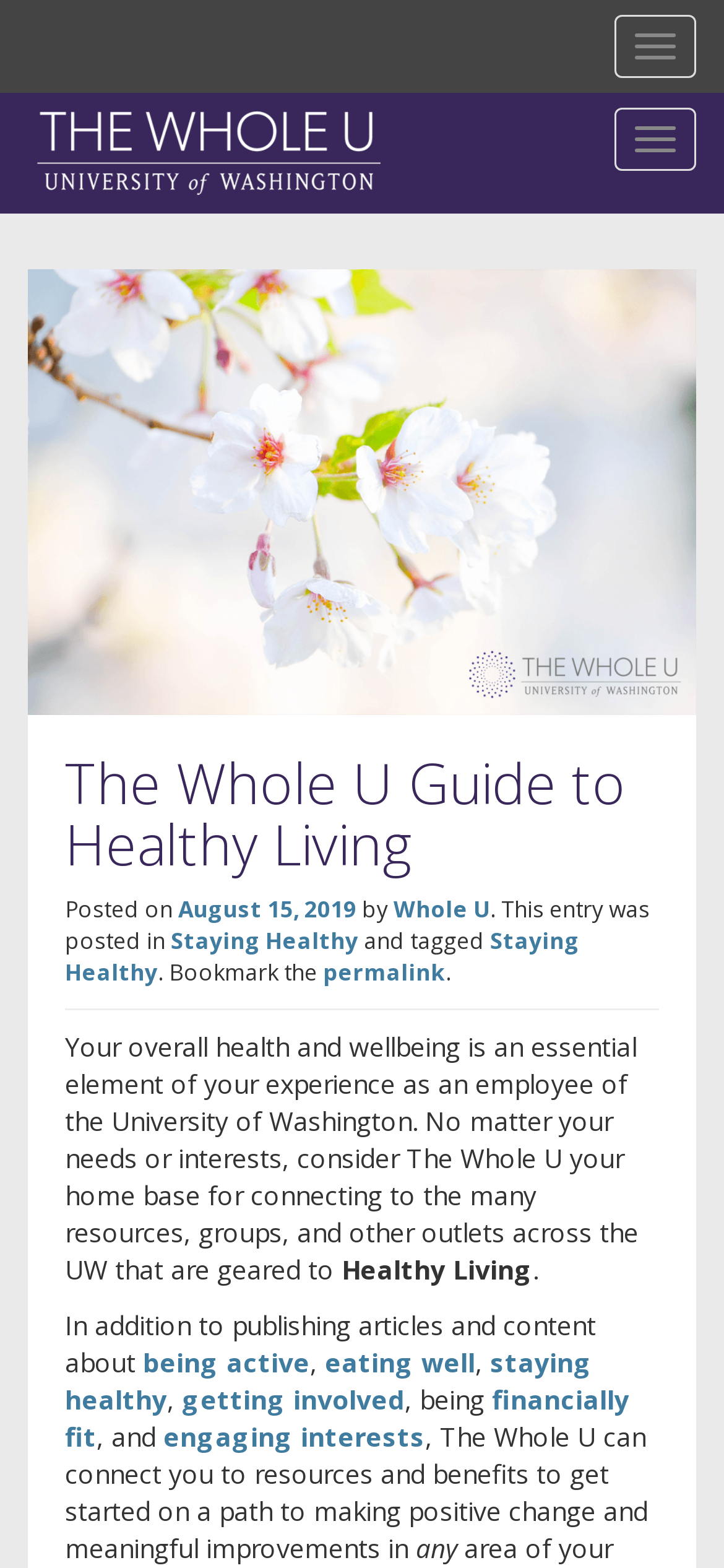What is the purpose of The Whole U?
Look at the image and respond to the question as thoroughly as possible.

The purpose of The Whole U can be inferred from the text on the webpage, which states that it can connect users to resources and benefits to get started on a path to making positive change and meaningful improvements in their lives.